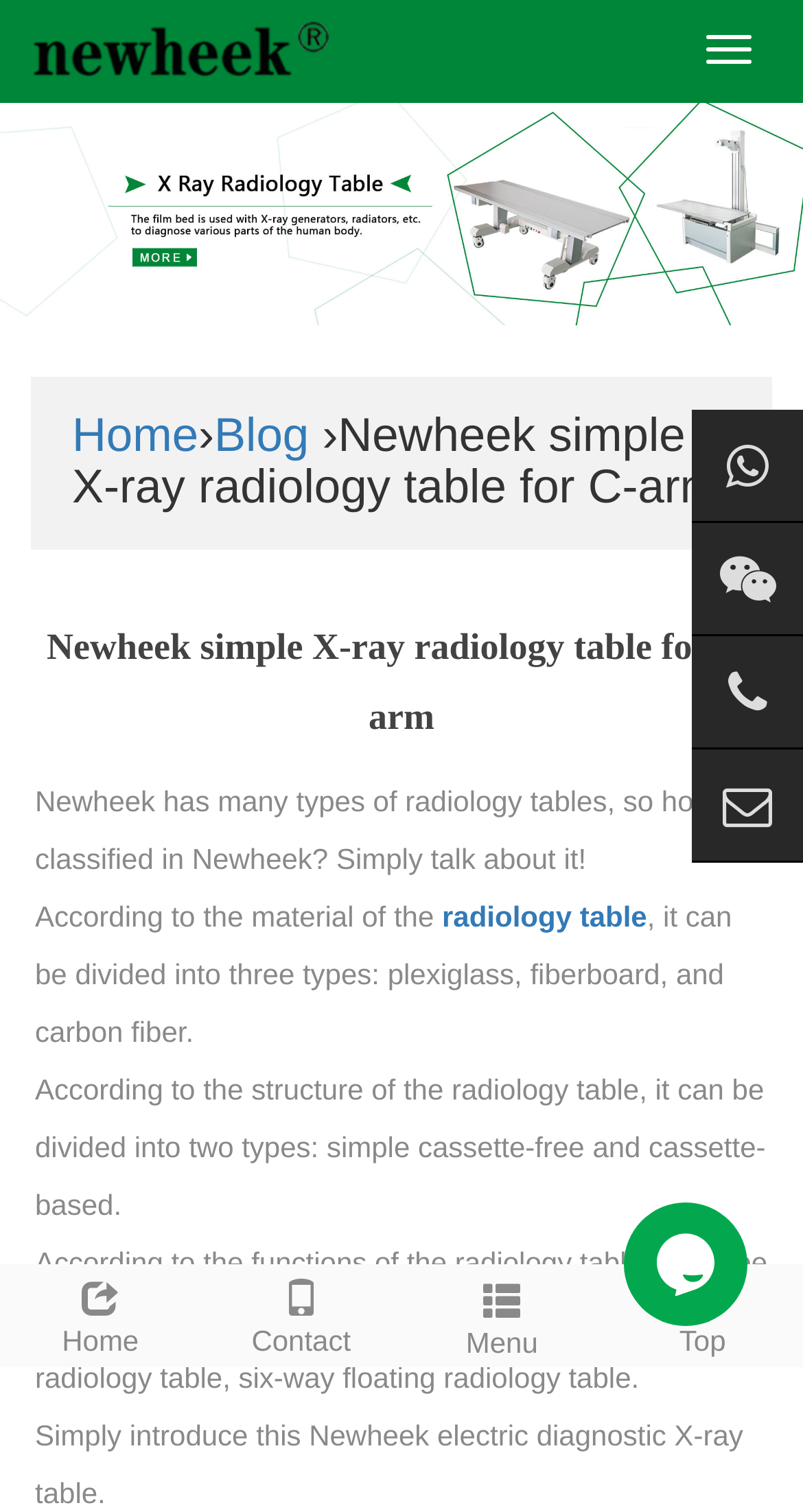Give an extensive and precise description of the webpage.

This webpage is about Newheek's radiology tables, specifically discussing their classification. At the top, there is a navigation button to toggle the navigation menu. Below it, there are two links, "Handmade goods" and "x ray table", each accompanied by an image. 

To the right of these links, there are pagination links, "1" and "2". Above these links, there is a heading that reads "Home›Blog ›Newheek simple X-ray radiology table for C-arm", which contains links to "Home" and "Blog". 

Below this heading, there is another heading with the same title, followed by a paragraph of text that explains how Newheek's radiology tables can be classified according to their material, structure, and functions. The text is divided into four sections, each describing a different classification method.

On the right side of the page, there are several social media links, represented by icons, and a link to "Home" and "Contact" at the bottom. There is also a button to toggle the navigation menu and a "Top" link. 

At the bottom right corner of the page, there is a chat widget iframe.